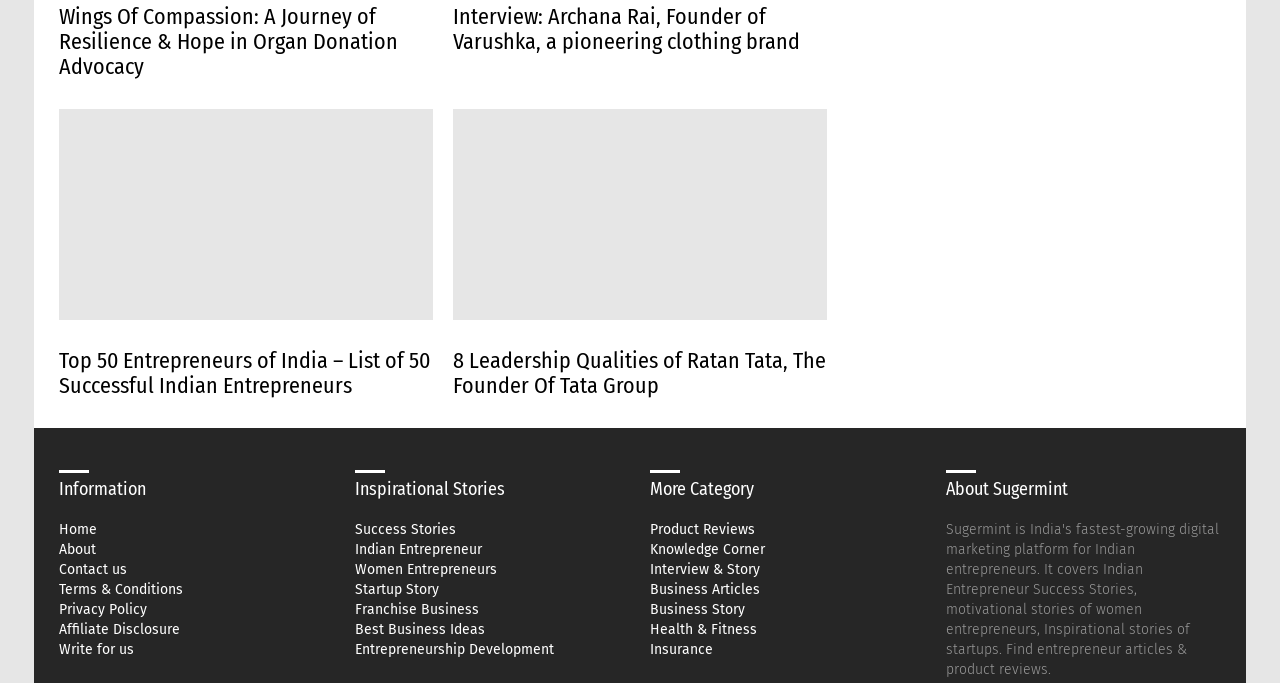Given the element description Home, identify the bounding box coordinates for the UI element on the webpage screenshot. The format should be (top-left x, top-left y, bottom-right x, bottom-right y), with values between 0 and 1.

[0.046, 0.763, 0.261, 0.789]